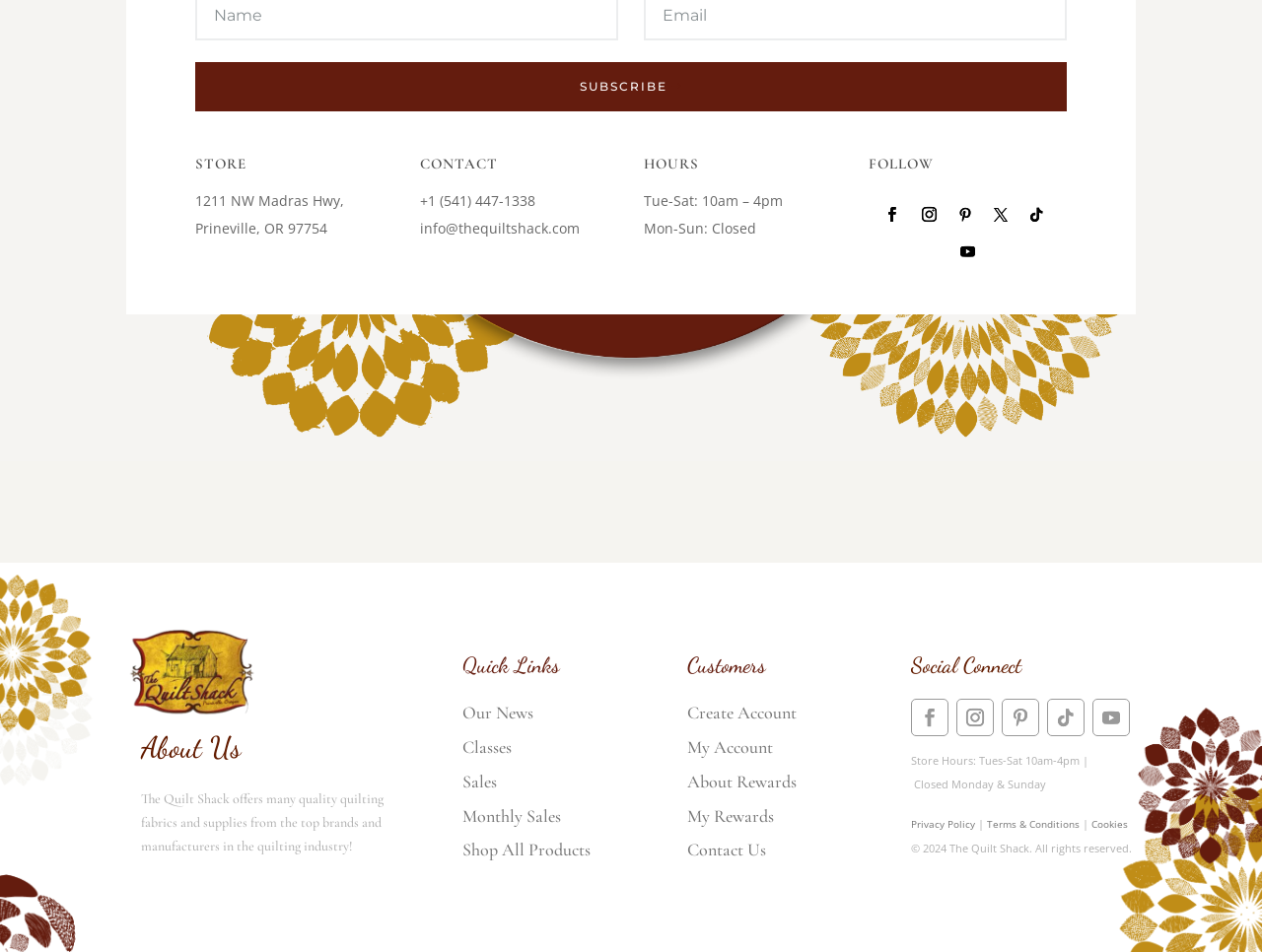Determine the bounding box for the described UI element: "Terms & Conditions".

[0.782, 0.858, 0.856, 0.873]